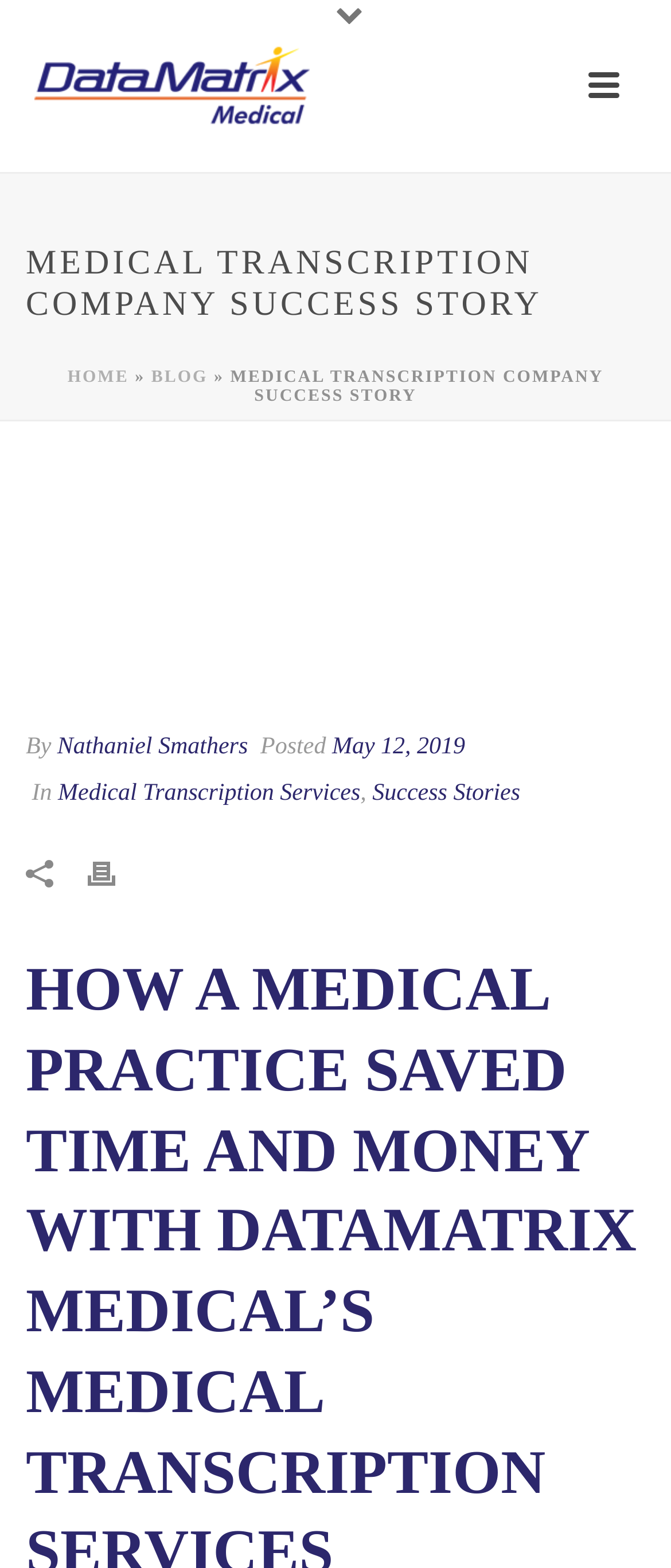What is the date of the article?
From the image, provide a succinct answer in one word or a short phrase.

May 12, 2019